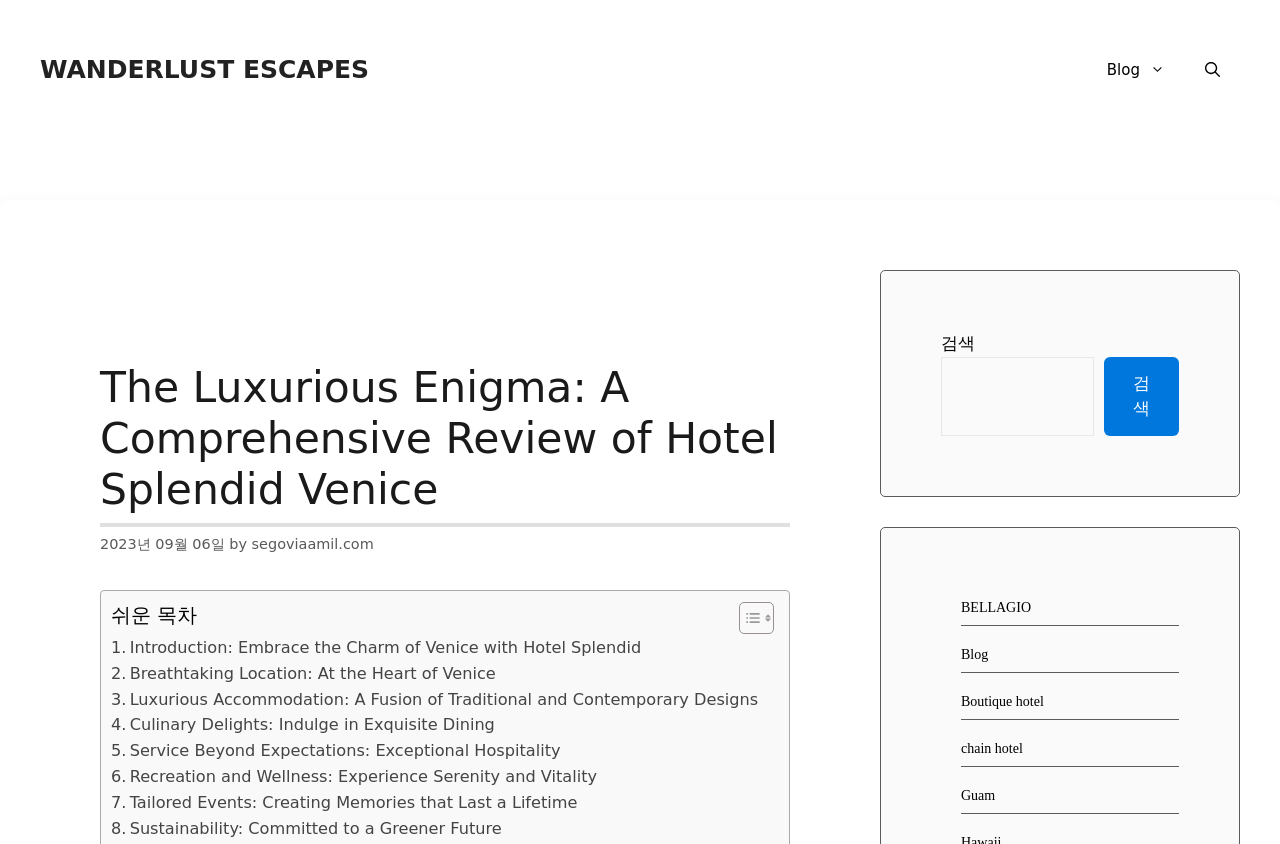Extract the primary heading text from the webpage.

The Luxurious Enigma: A Comprehensive Review of Hotel Splendid Venice